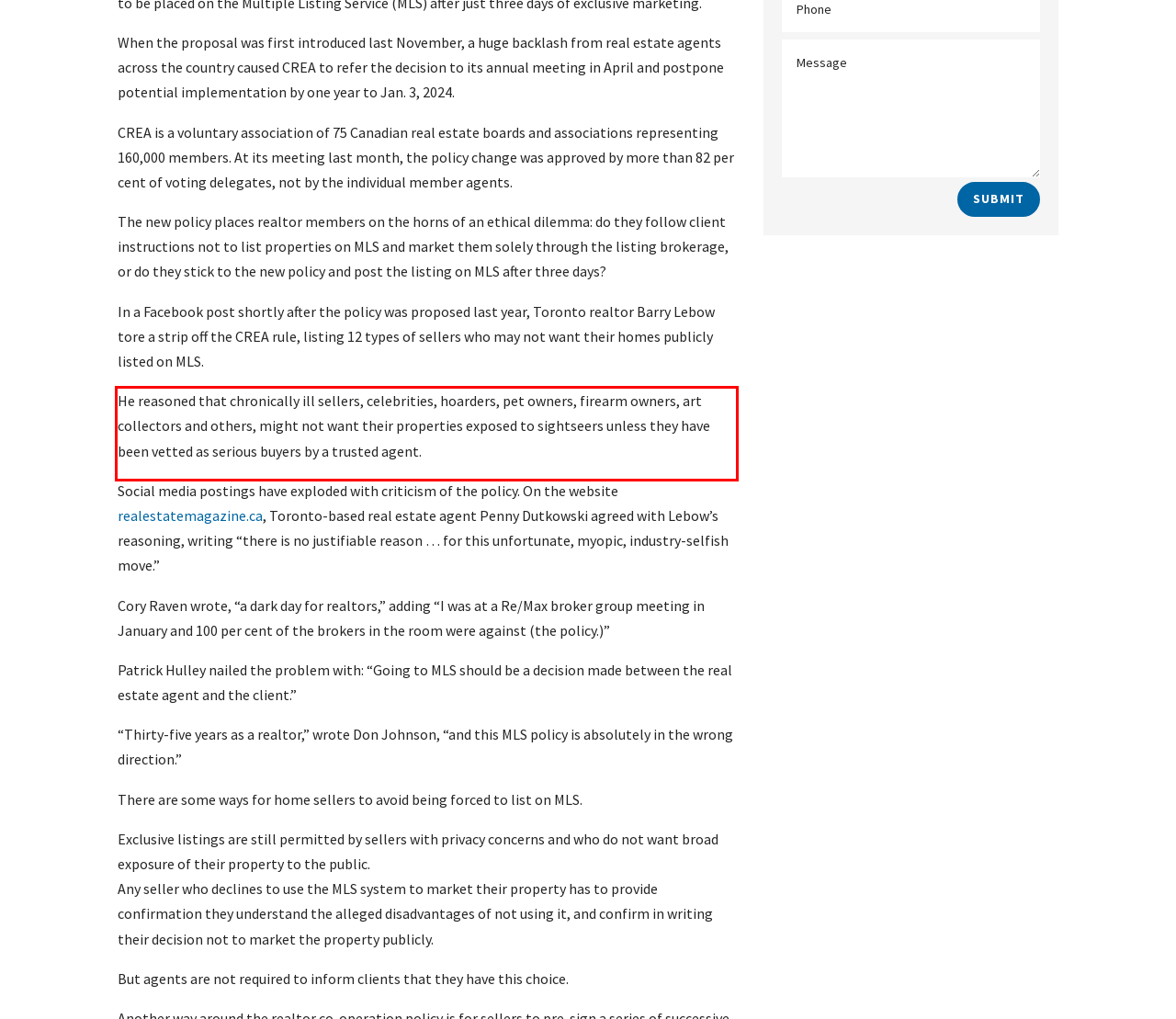Please perform OCR on the text content within the red bounding box that is highlighted in the provided webpage screenshot.

He reasoned that chronically ill sellers, celebrities, hoarders, pet owners, firearm owners, art collectors and others, might not want their properties exposed to sightseers unless they have been vetted as serious buyers by a trusted agent.